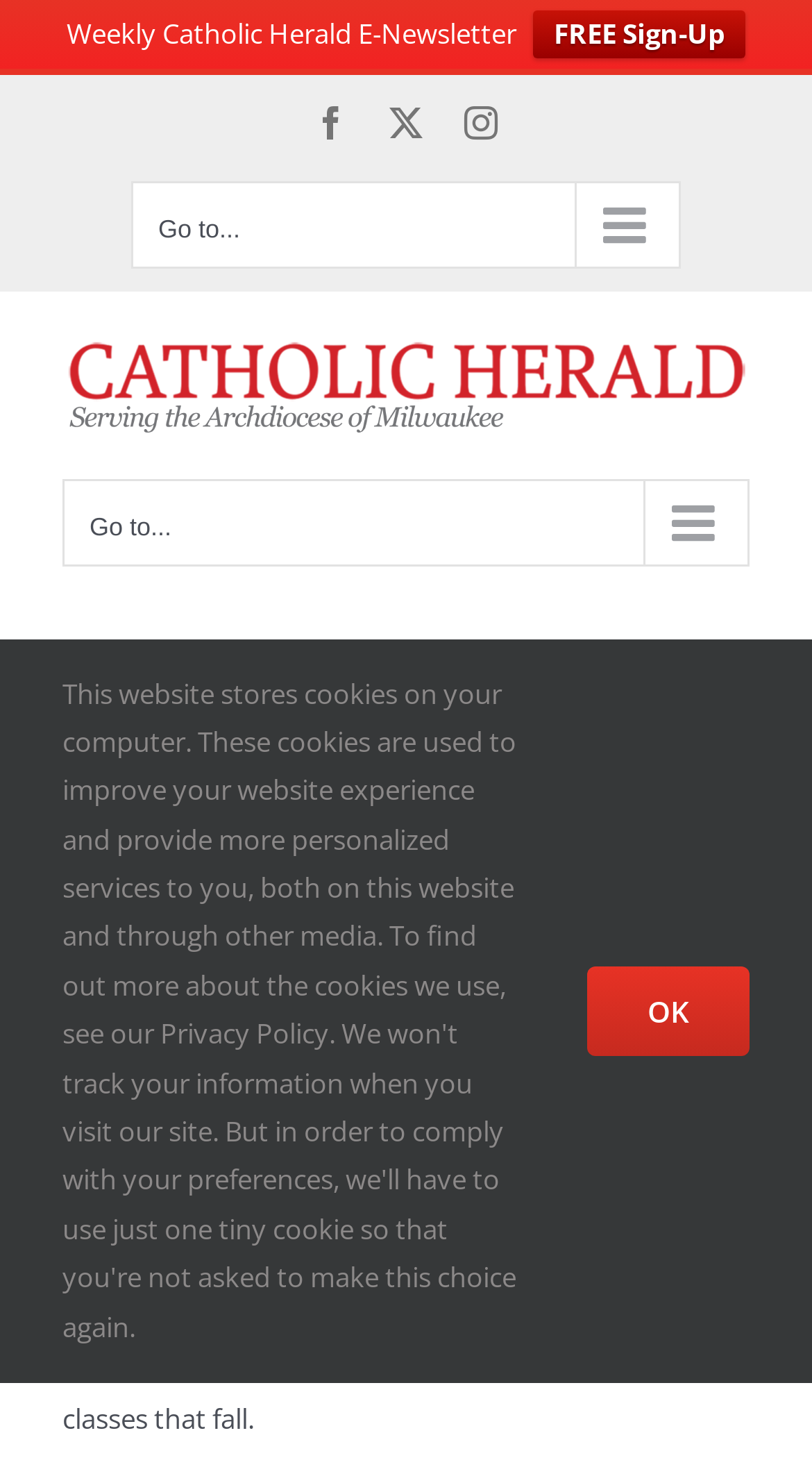Locate the bounding box coordinates of the clickable region necessary to complete the following instruction: "Go to Facebook". Provide the coordinates in the format of four float numbers between 0 and 1, i.e., [left, top, right, bottom].

[0.387, 0.072, 0.428, 0.094]